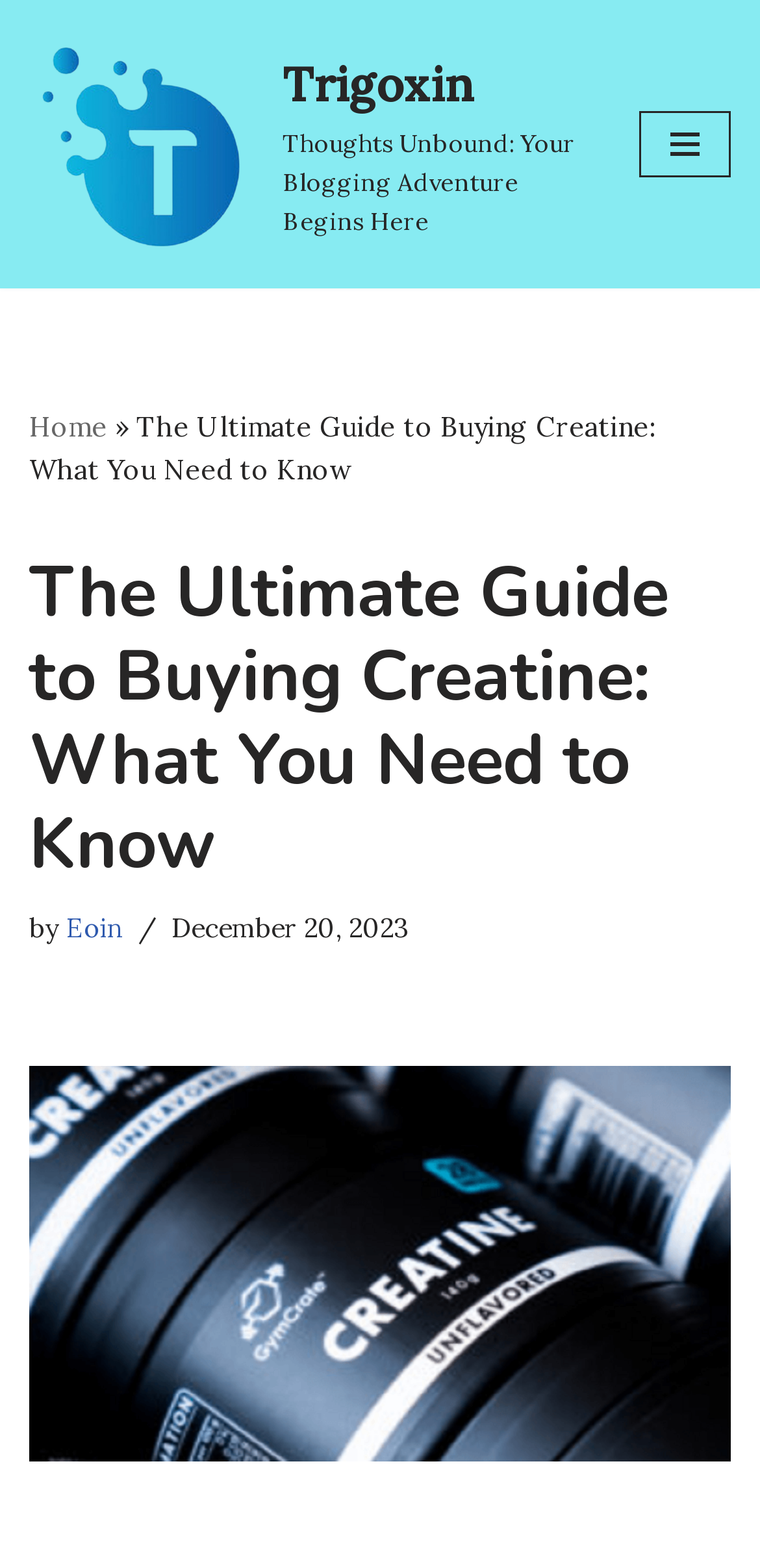How many navigation menu items are there?
Provide a detailed answer to the question using information from the image.

There is only one navigation menu item, which is 'Home', indicated by the link 'Home' and the static text '»' next to it.